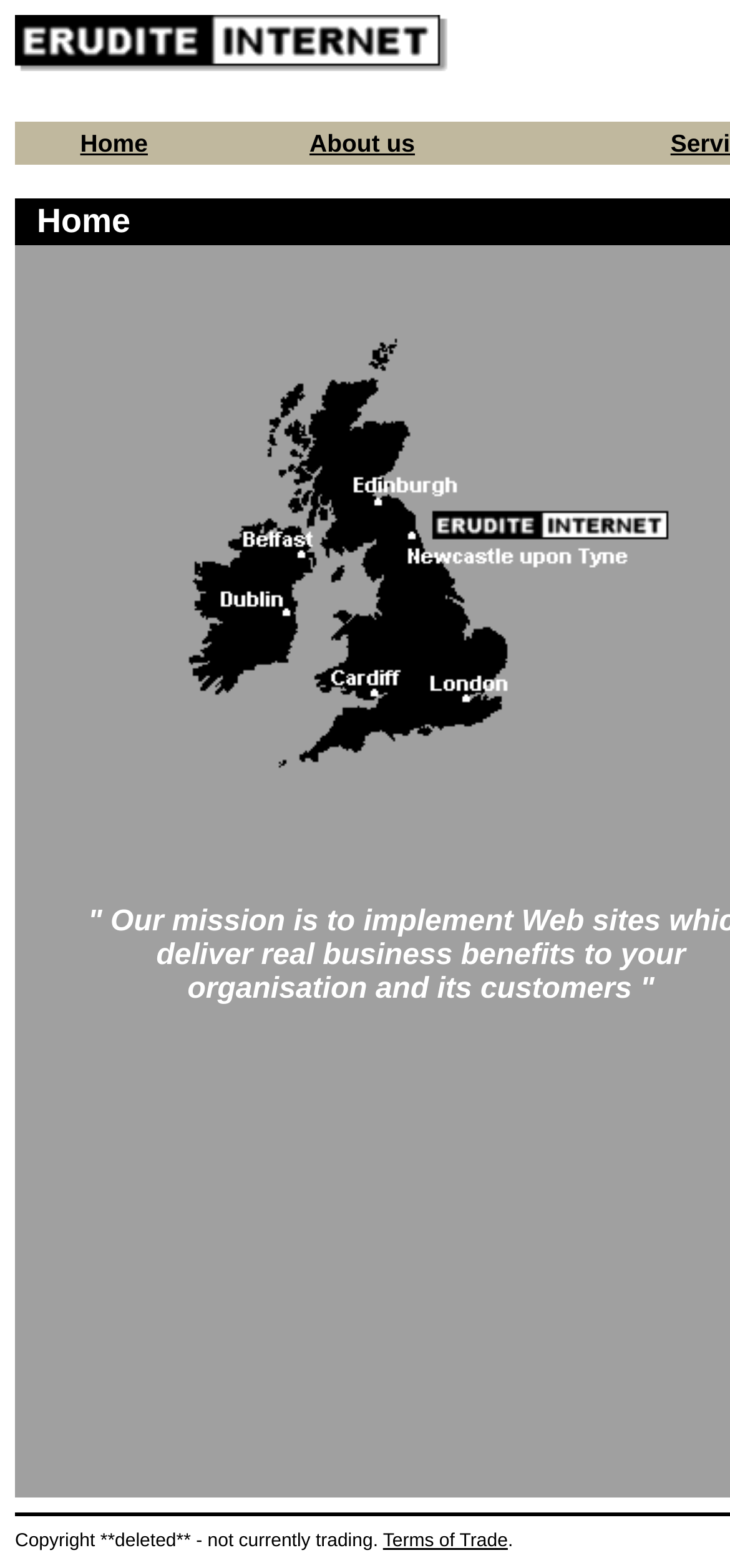How many navigation links are there?
Observe the image and answer the question with a one-word or short phrase response.

2